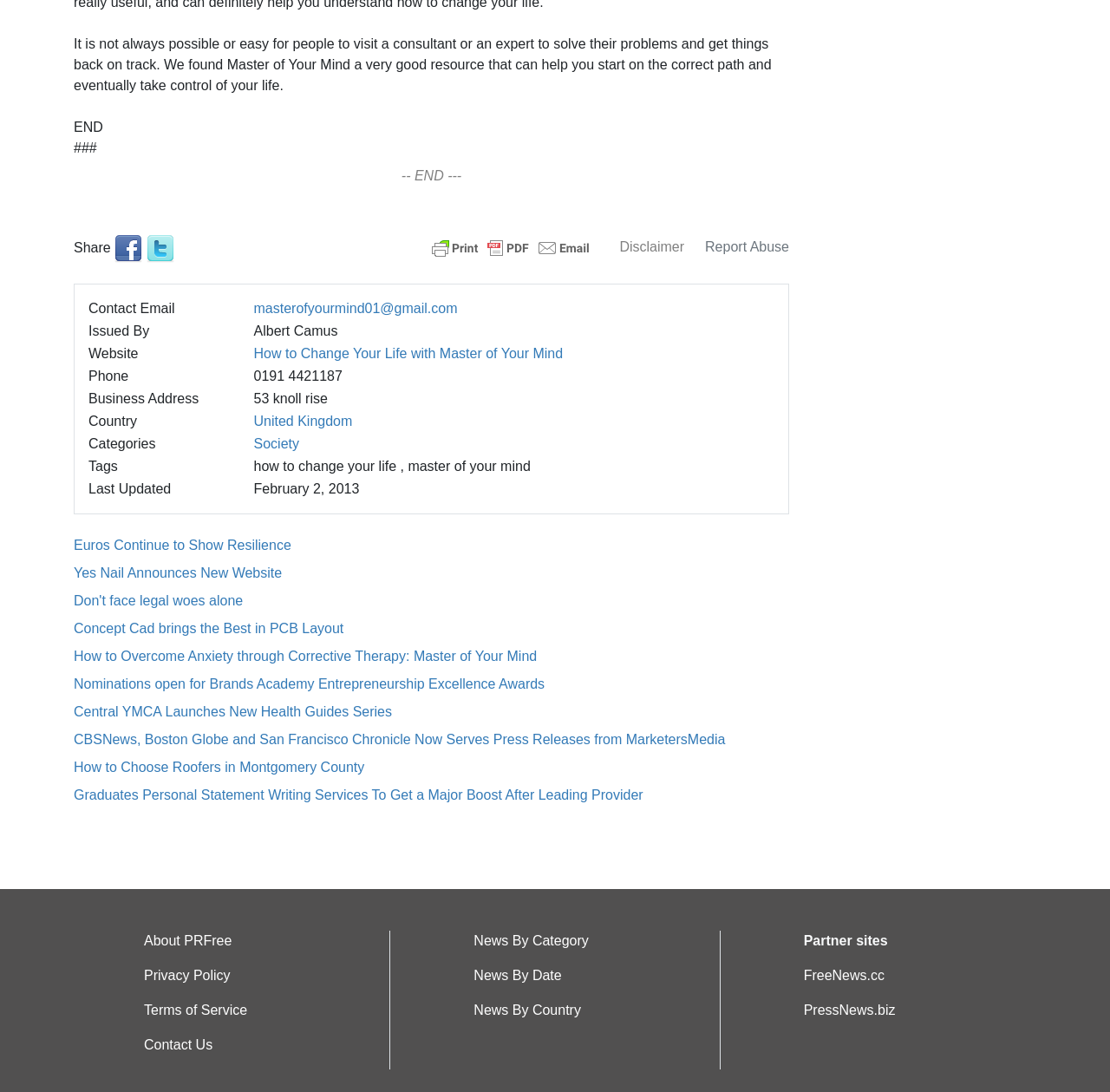How many social media sharing options are available?
Please use the image to provide a one-word or short phrase answer.

3